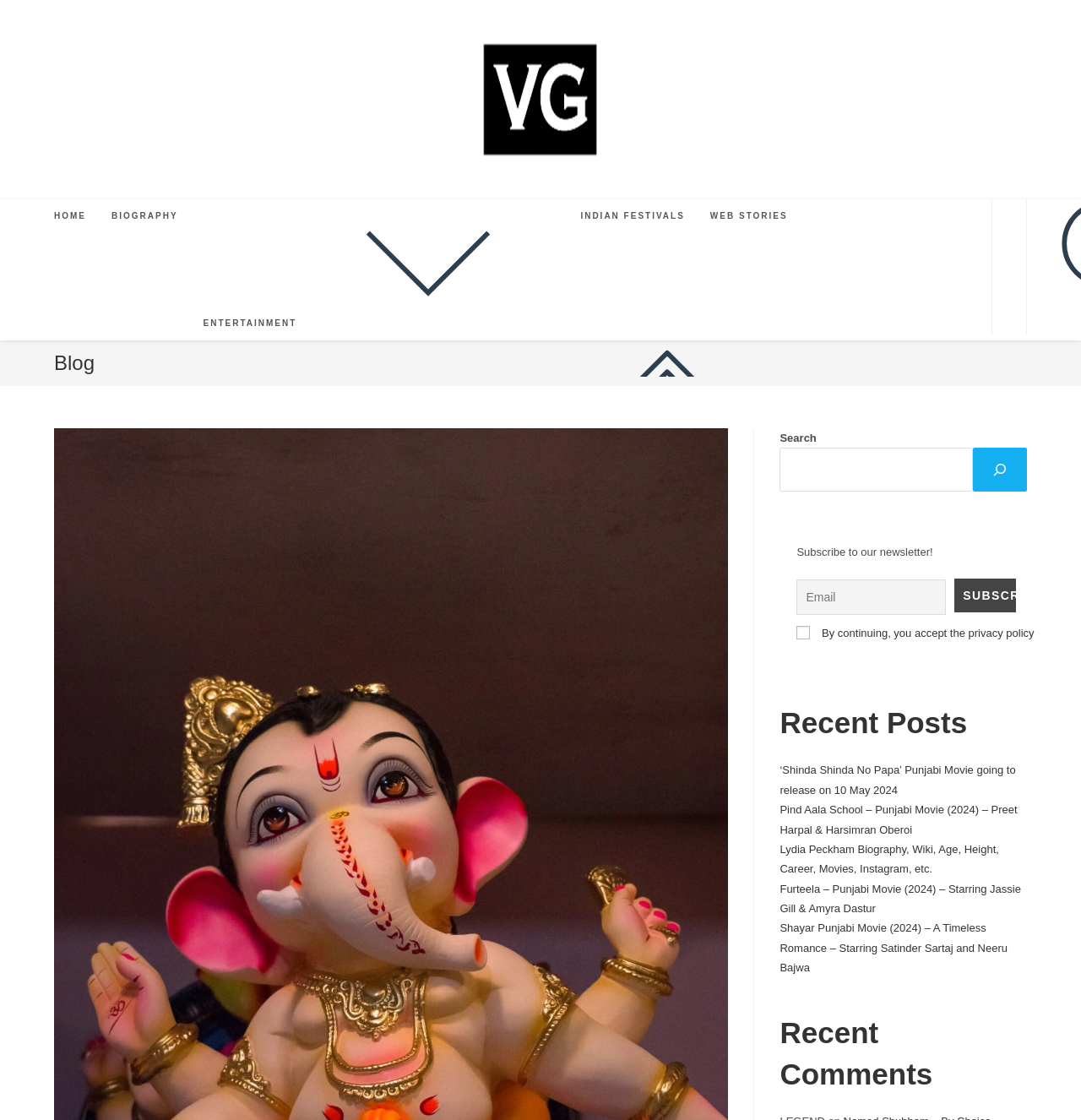Identify the bounding box coordinates of the part that should be clicked to carry out this instruction: "Click on the INDIAN FESTIVALS link".

[0.525, 0.178, 0.645, 0.208]